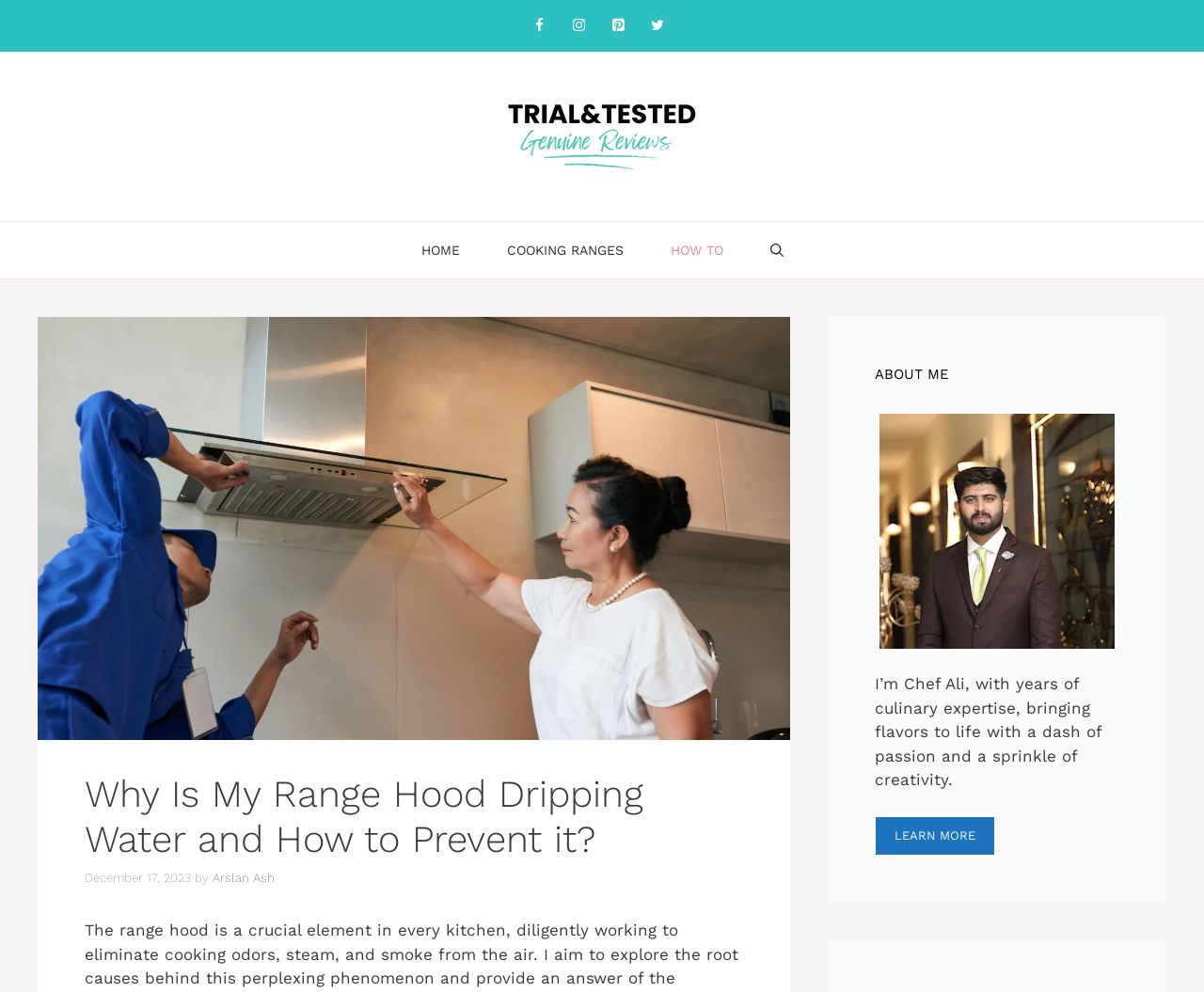Create a detailed description of the webpage's content and layout.

This webpage is about range hoods and their maintenance, specifically addressing the issue of dripping water. At the top, there are social media links to Facebook, Instagram, Pinterest, and Twitter, aligned horizontally and centered. Below them, there is a banner with a link to the website "TrialandTested" and an image of the website's logo.

Underneath the banner, there is a primary navigation menu with links to "HOME", "COOKING RANGES", "HOW TO", and a search bar. The search bar has an image of a range hood.

The main content of the webpage is divided into two sections. On the left, there is a large image of a range hood, taking up most of the vertical space. On the right, there is a header section with a heading that reads "Why Is My Range Hood Dripping Water and How to Prevent it?" followed by the date "December 17, 2023" and the author's name, "Arslan Ash".

Below the header, there is a complementary section with a heading "ABOUT ME" and a brief introduction to the author, Chef Ali, who describes himself as a culinary expert with years of experience. There is also a link to "LEARN MORE" about the author.

Overall, the webpage has a clean and organized structure, with clear headings and concise text, making it easy to navigate and understand.